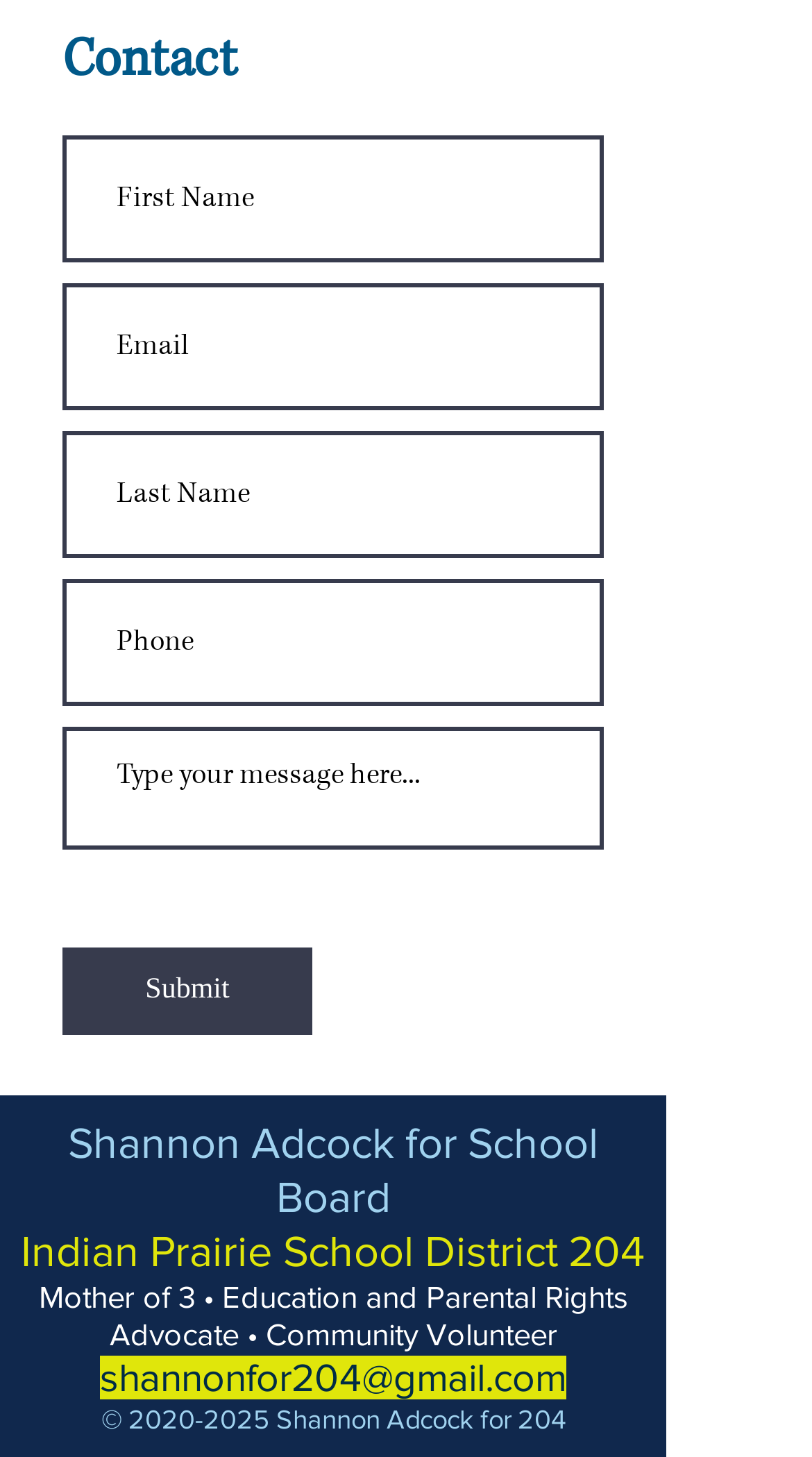Find the bounding box coordinates of the element I should click to carry out the following instruction: "Visit Shannon Adcock for School Board".

[0.083, 0.768, 0.737, 0.838]